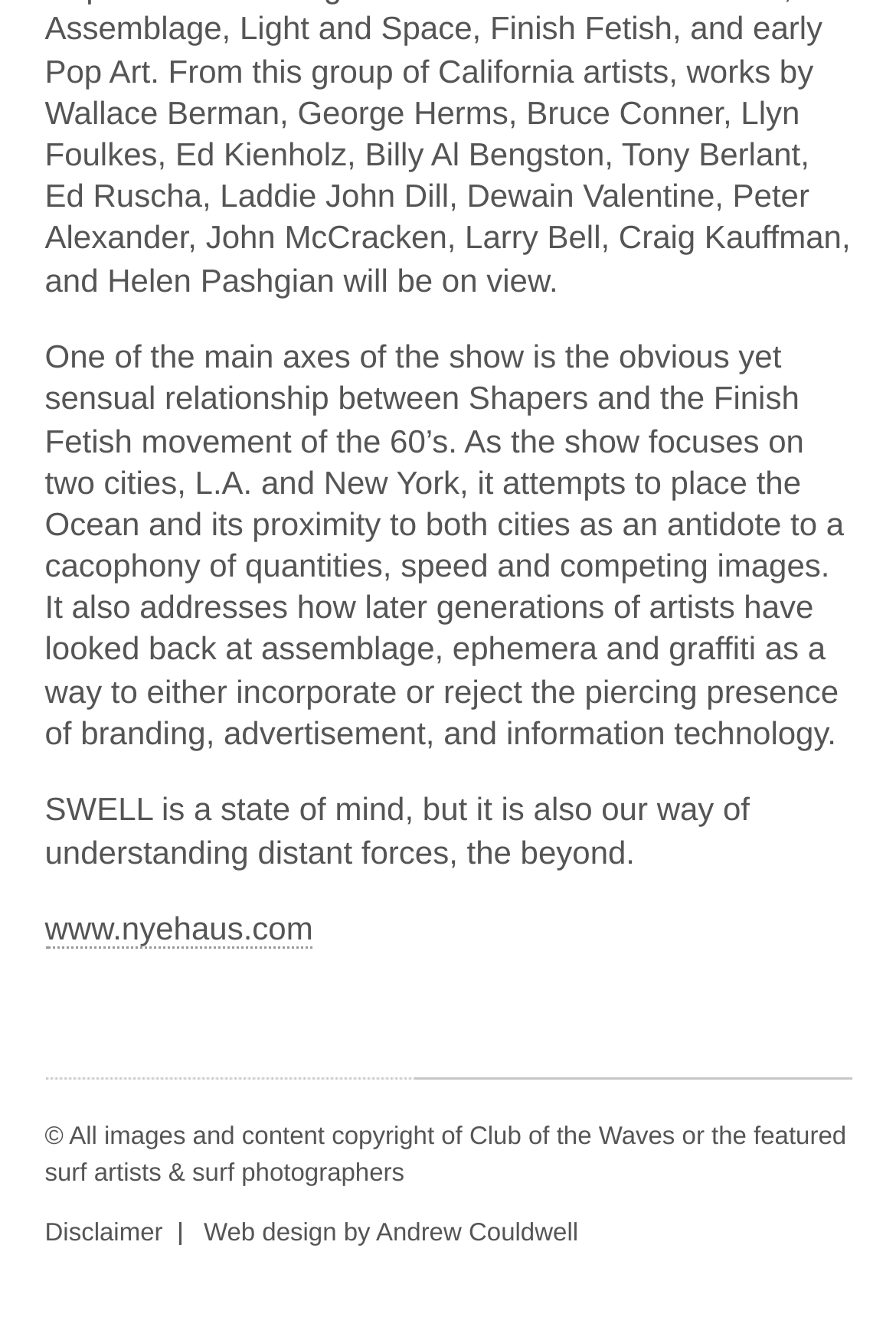Provide a single word or phrase answer to the question: 
What is the theme of the show?

Shapers and Finish Fetish movement